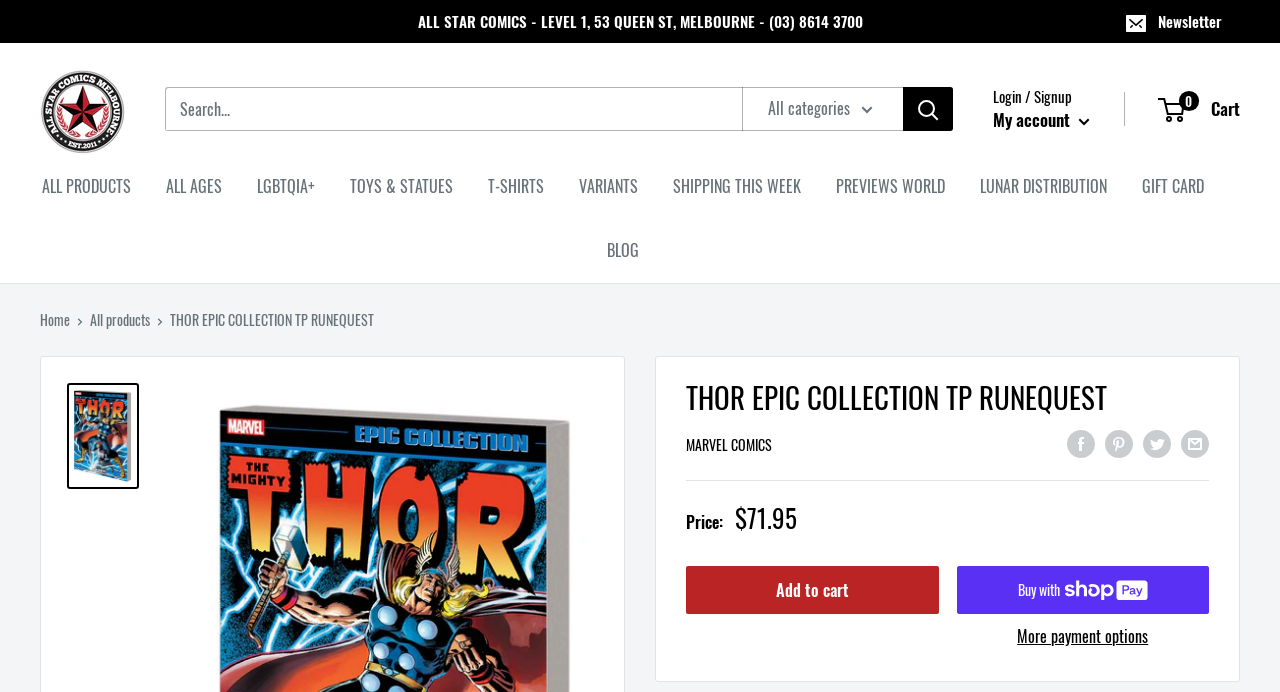What is the phone number of the store?
Give a one-word or short-phrase answer derived from the screenshot.

(03) 8614 3700